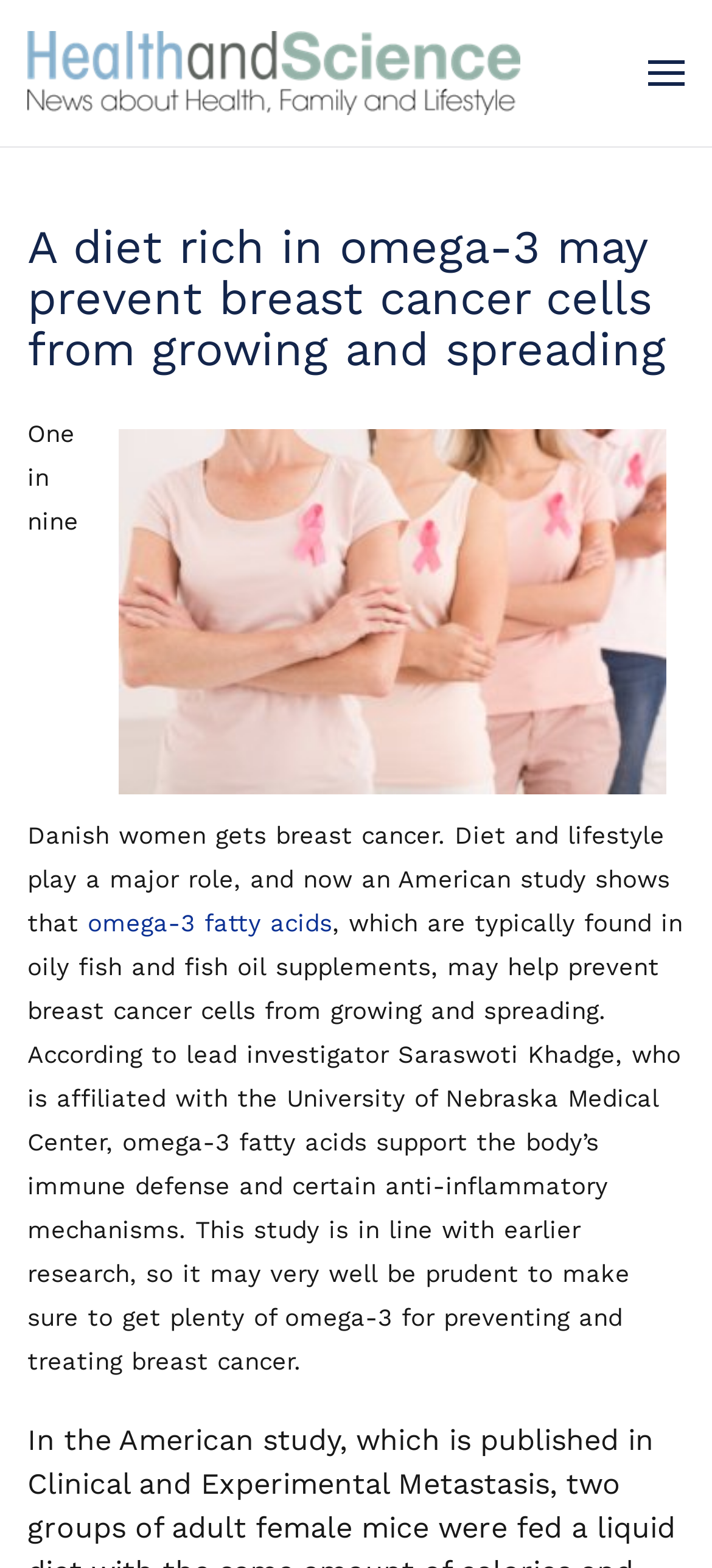Refer to the image and provide a thorough answer to this question:
Who is the lead investigator mentioned in the article?

The text mentions that Saraswoti Khadge is the lead investigator affiliated with the University of Nebraska Medical Center, which suggests that she is the primary researcher involved in the study.